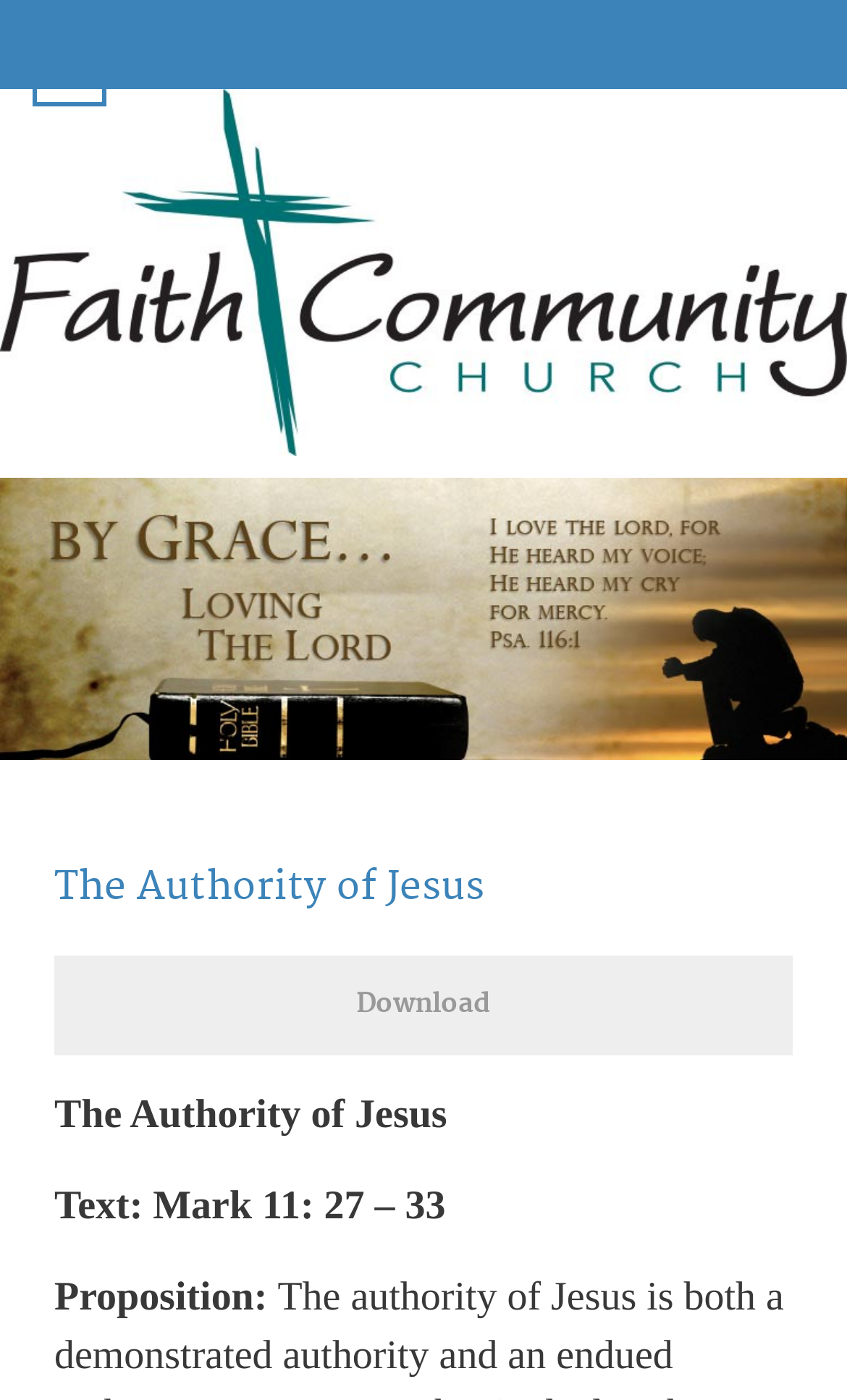Based on the description "Participant List", find the bounding box of the specified UI element.

None